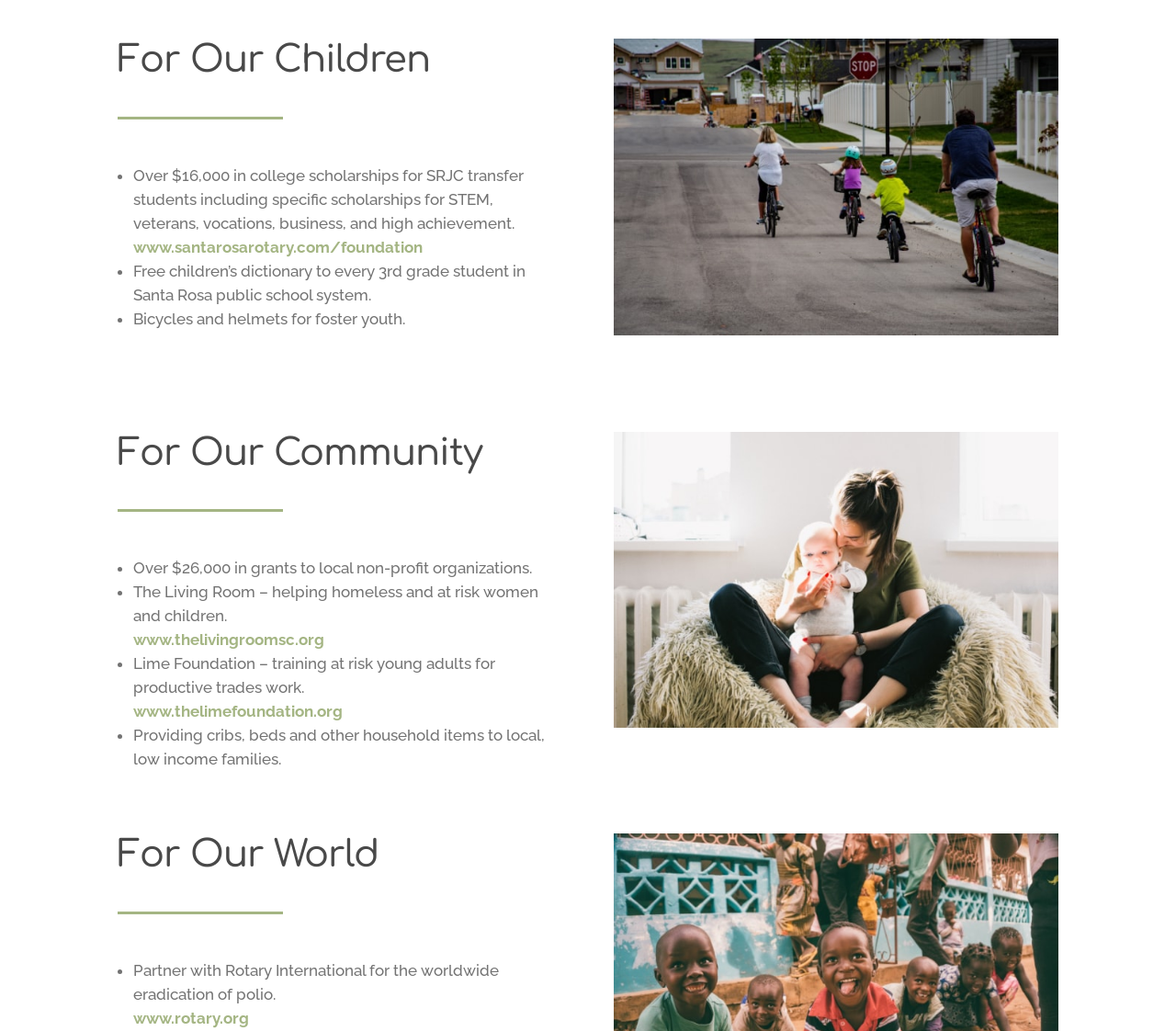Find the bounding box coordinates for the element described here: "www.santarosarotary.com/foundation".

[0.113, 0.231, 0.359, 0.248]